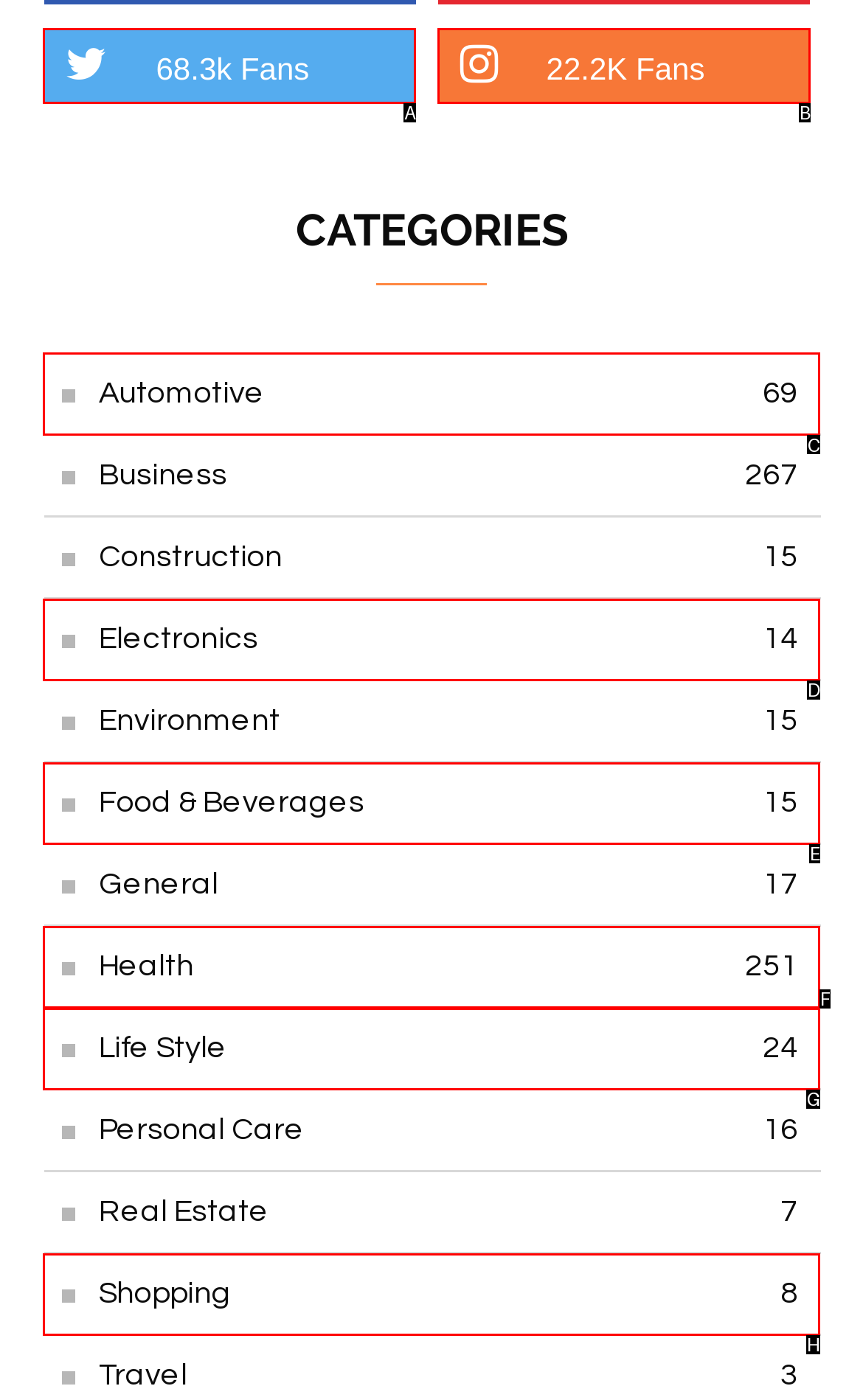Choose the HTML element that should be clicked to achieve this task: View Automotive category
Respond with the letter of the correct choice.

C